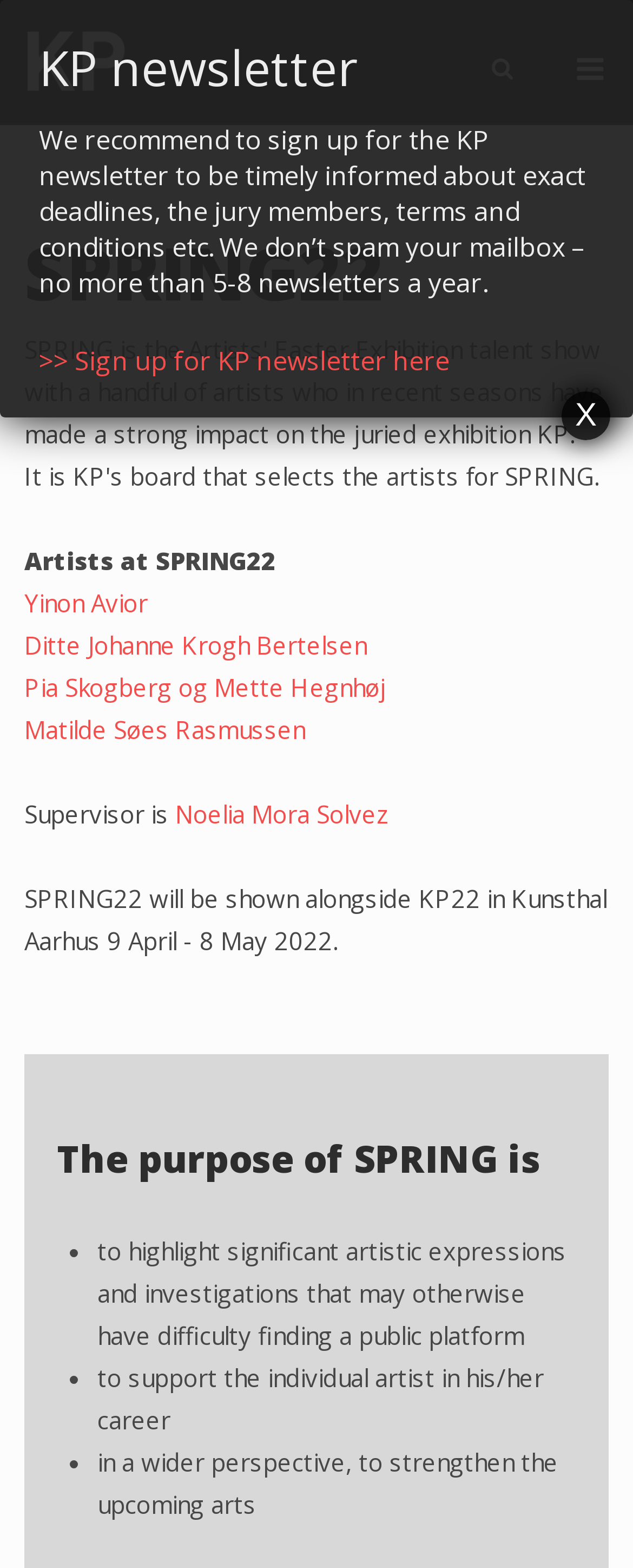Respond to the question below with a concise word or phrase:
What is the purpose of SPRING?

To highlight artistic expressions